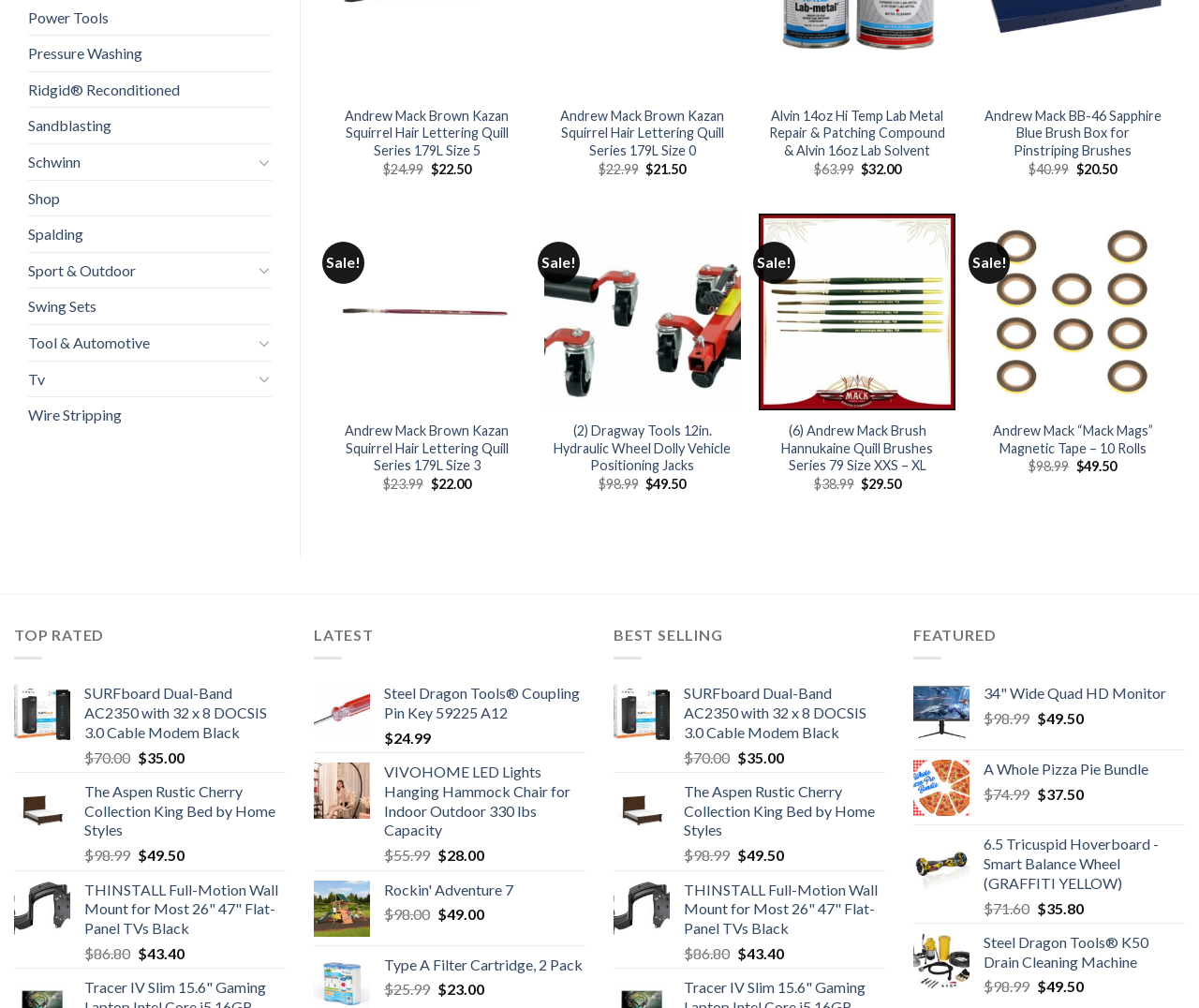Kindly determine the bounding box coordinates for the clickable area to achieve the given instruction: "Click on 'Sale!' in the table".

[0.272, 0.251, 0.301, 0.269]